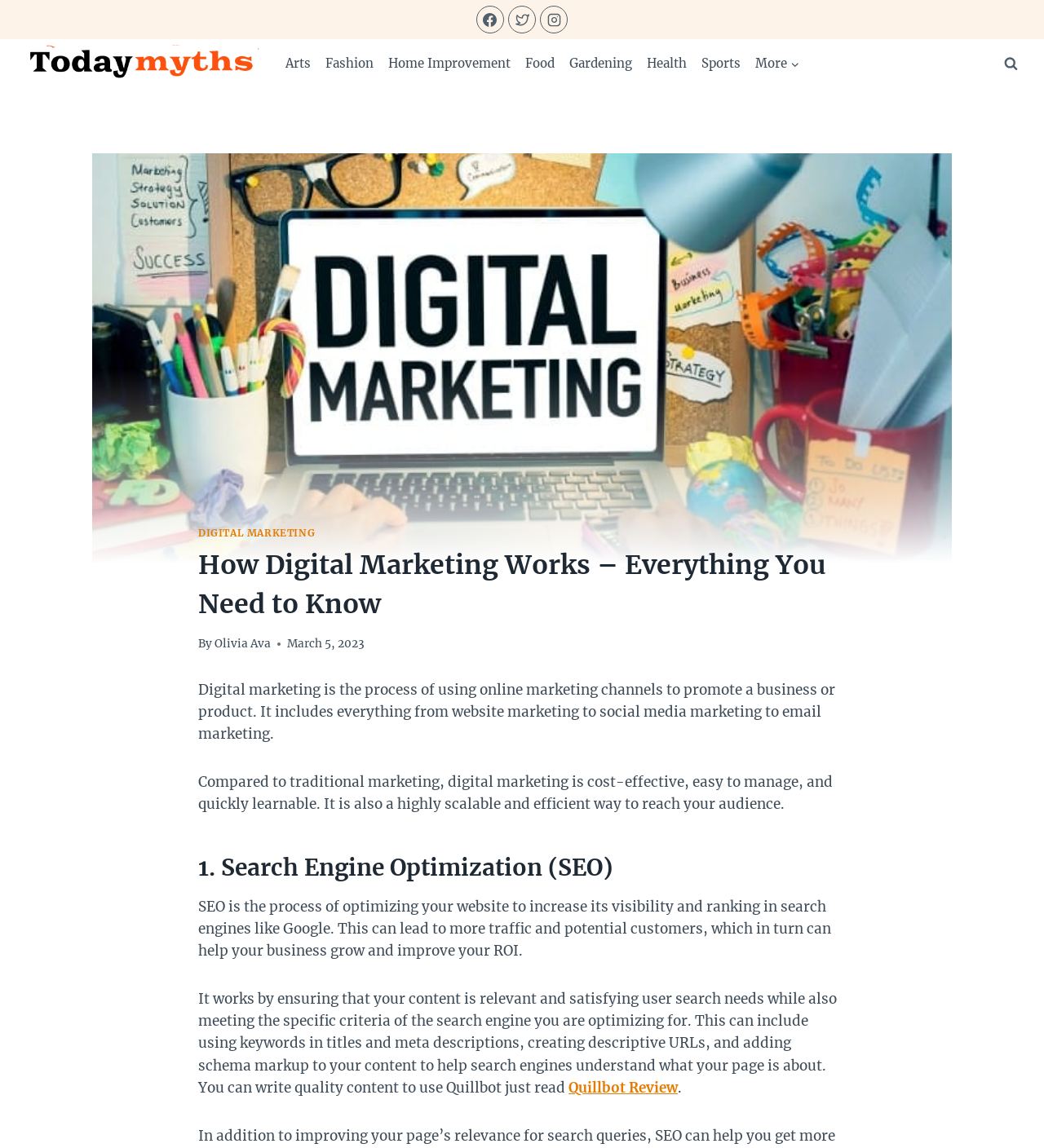Identify and provide the bounding box for the element described by: "View more".

None